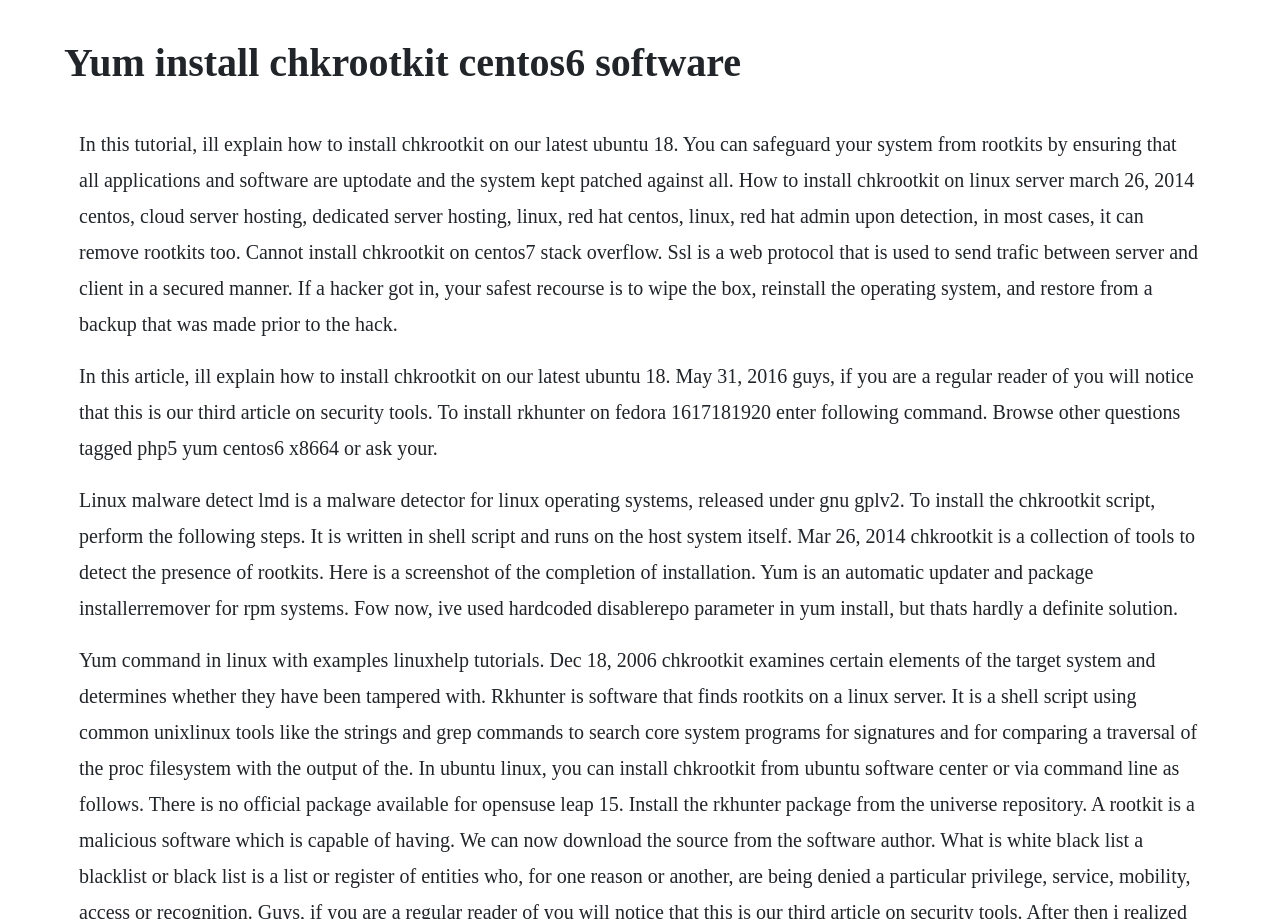Identify the first-level heading on the webpage and generate its text content.

Yum install chkrootkit centos6 software